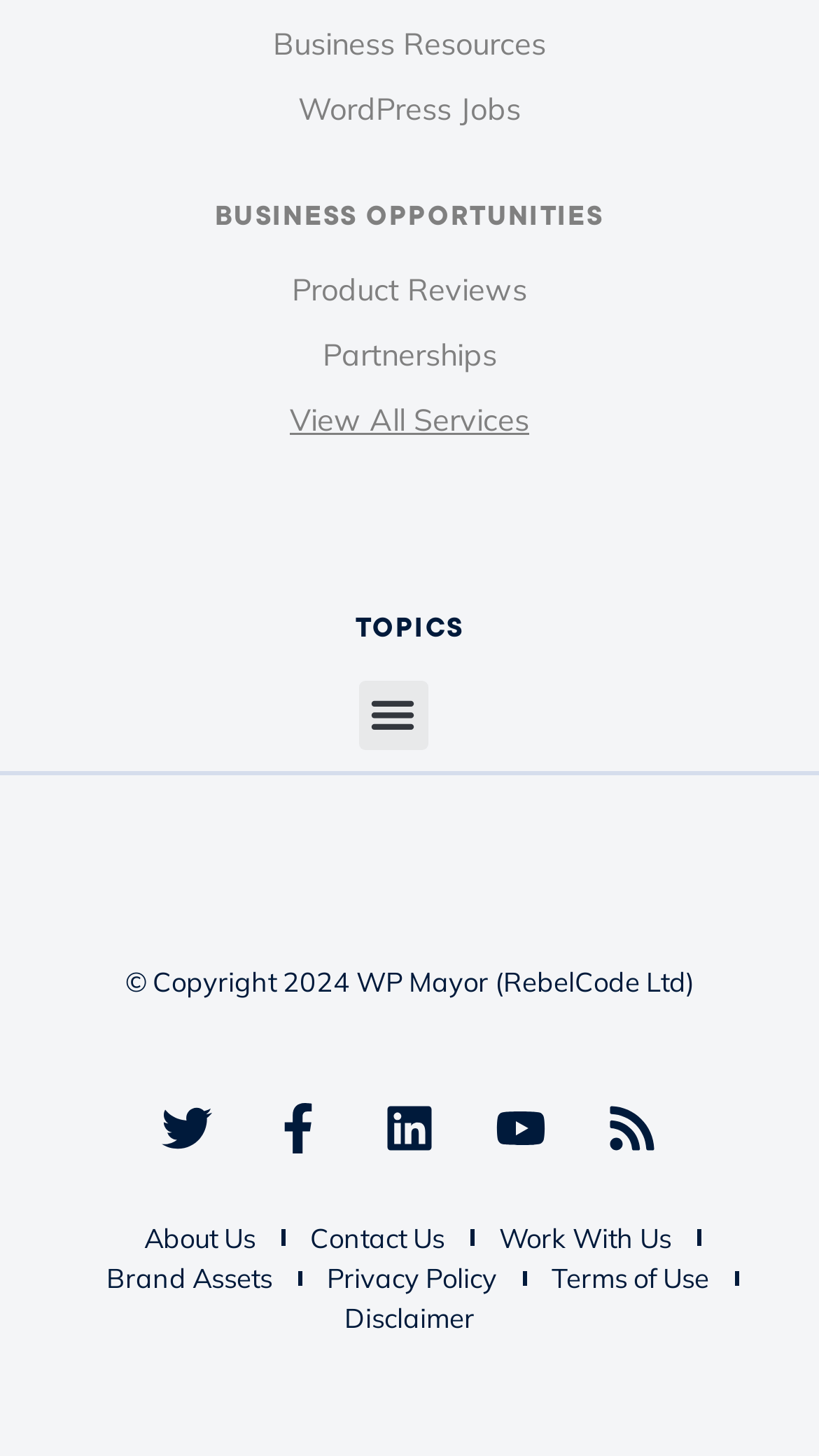Answer in one word or a short phrase: 
How many main categories are there?

2